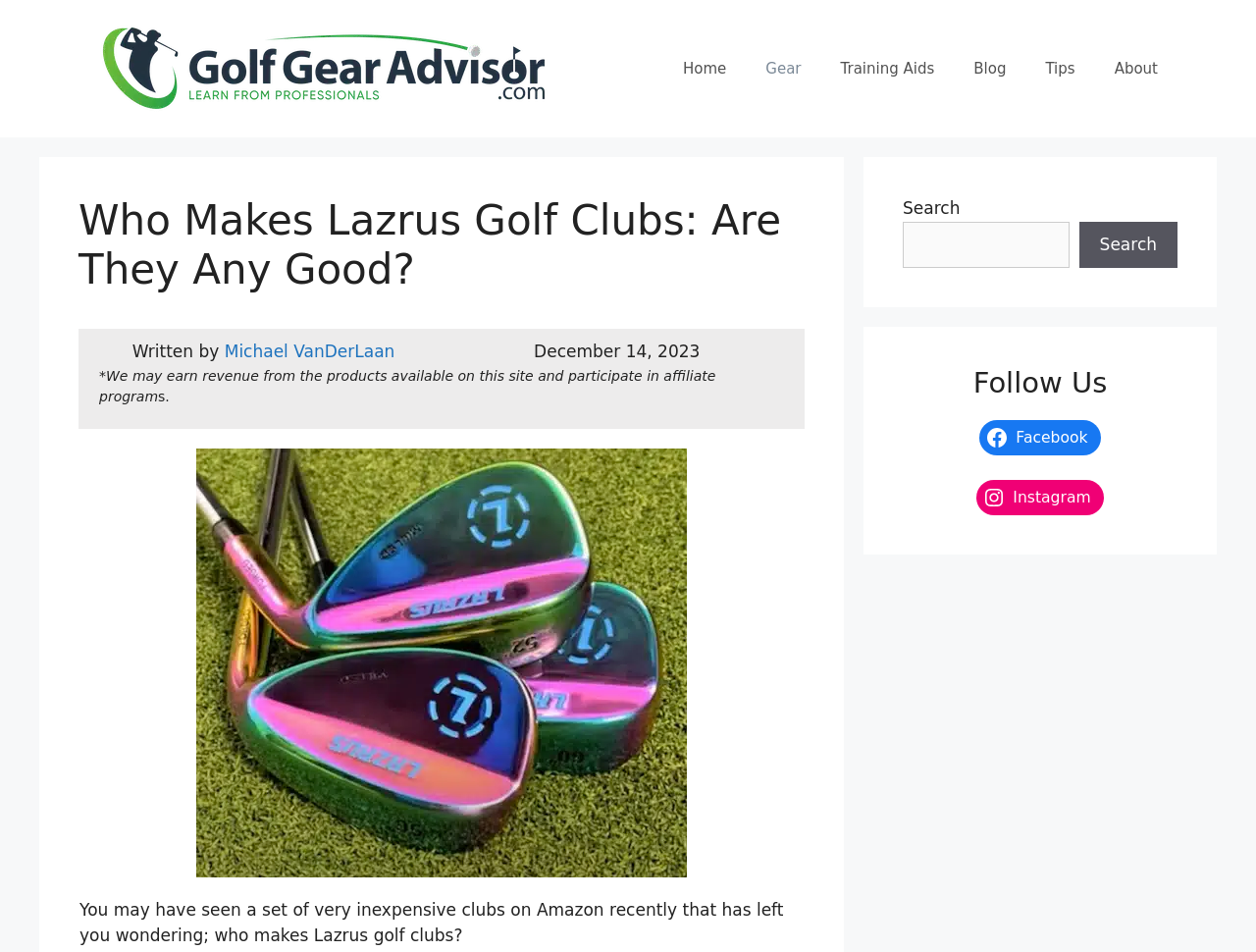Give a one-word or one-phrase response to the question: 
Who is the author of this article?

Michael VanDerLaan